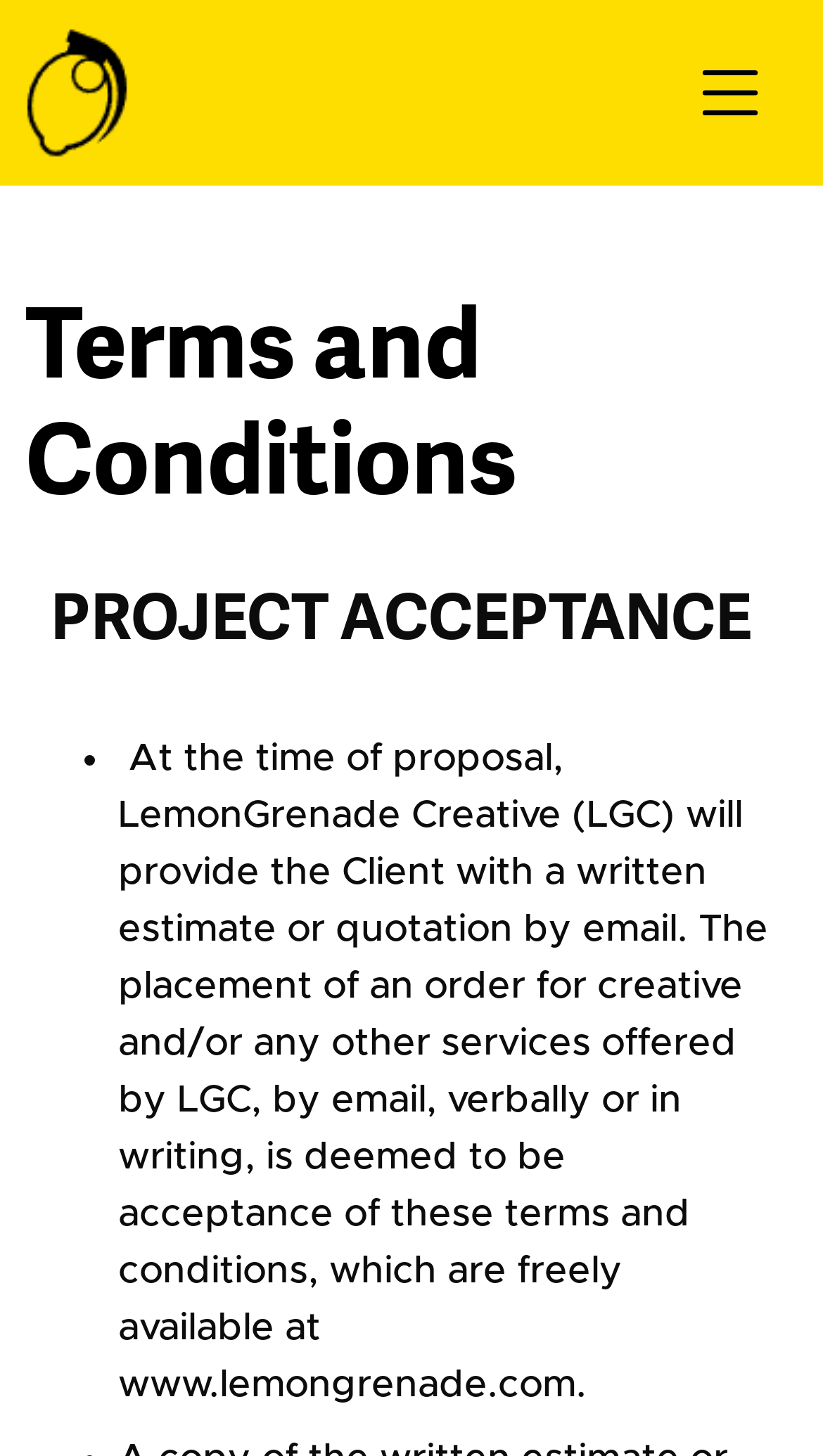What is the purpose of the button at the top right corner?
Make sure to answer the question with a detailed and comprehensive explanation.

The button at the top right corner has the text 'Toggle navigation' and controls the navigation bar, indicating that it is used to toggle the navigation menu.